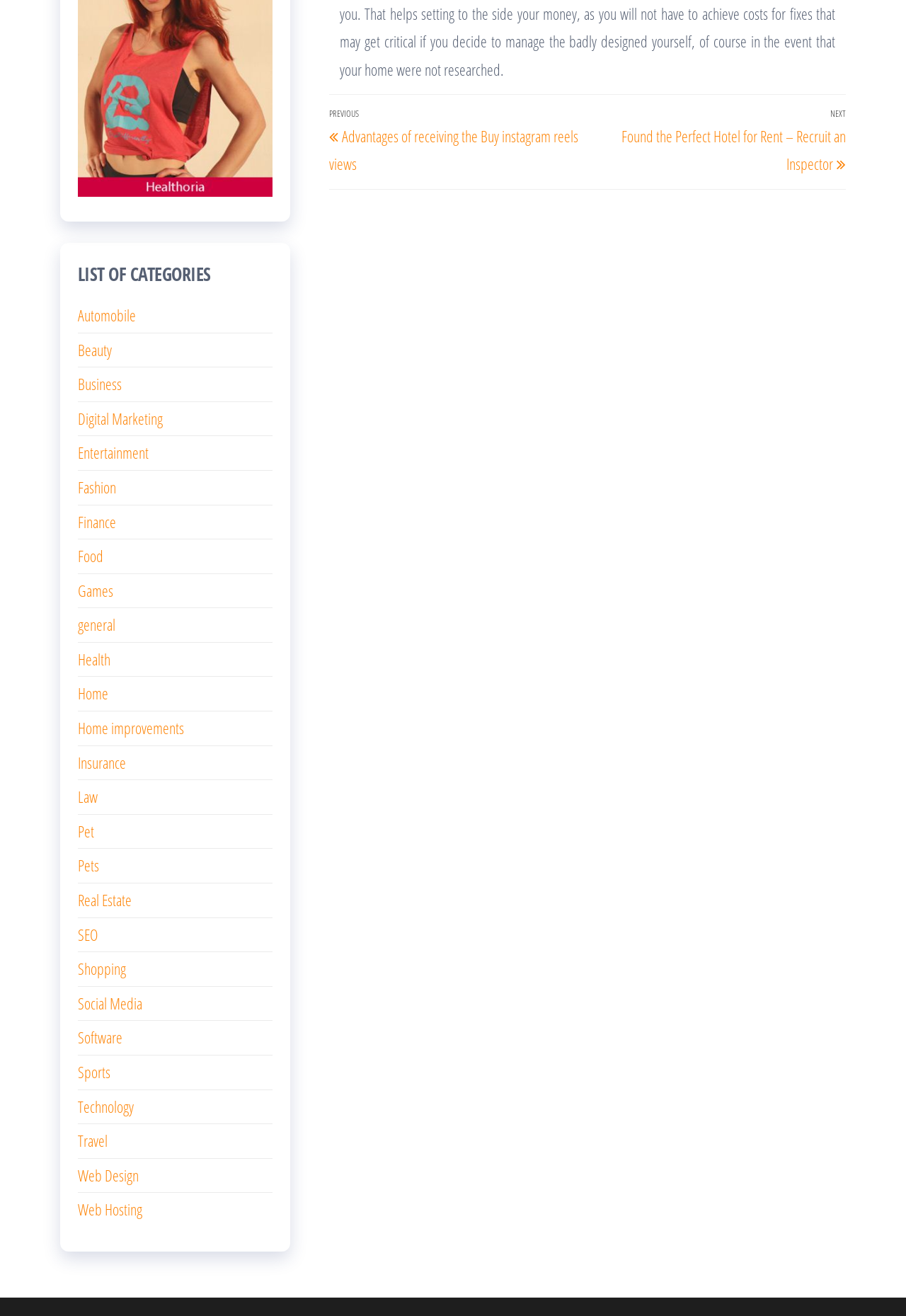Please specify the bounding box coordinates of the clickable region necessary for completing the following instruction: "Explore posts in Technology". The coordinates must consist of four float numbers between 0 and 1, i.e., [left, top, right, bottom].

[0.086, 0.832, 0.148, 0.849]